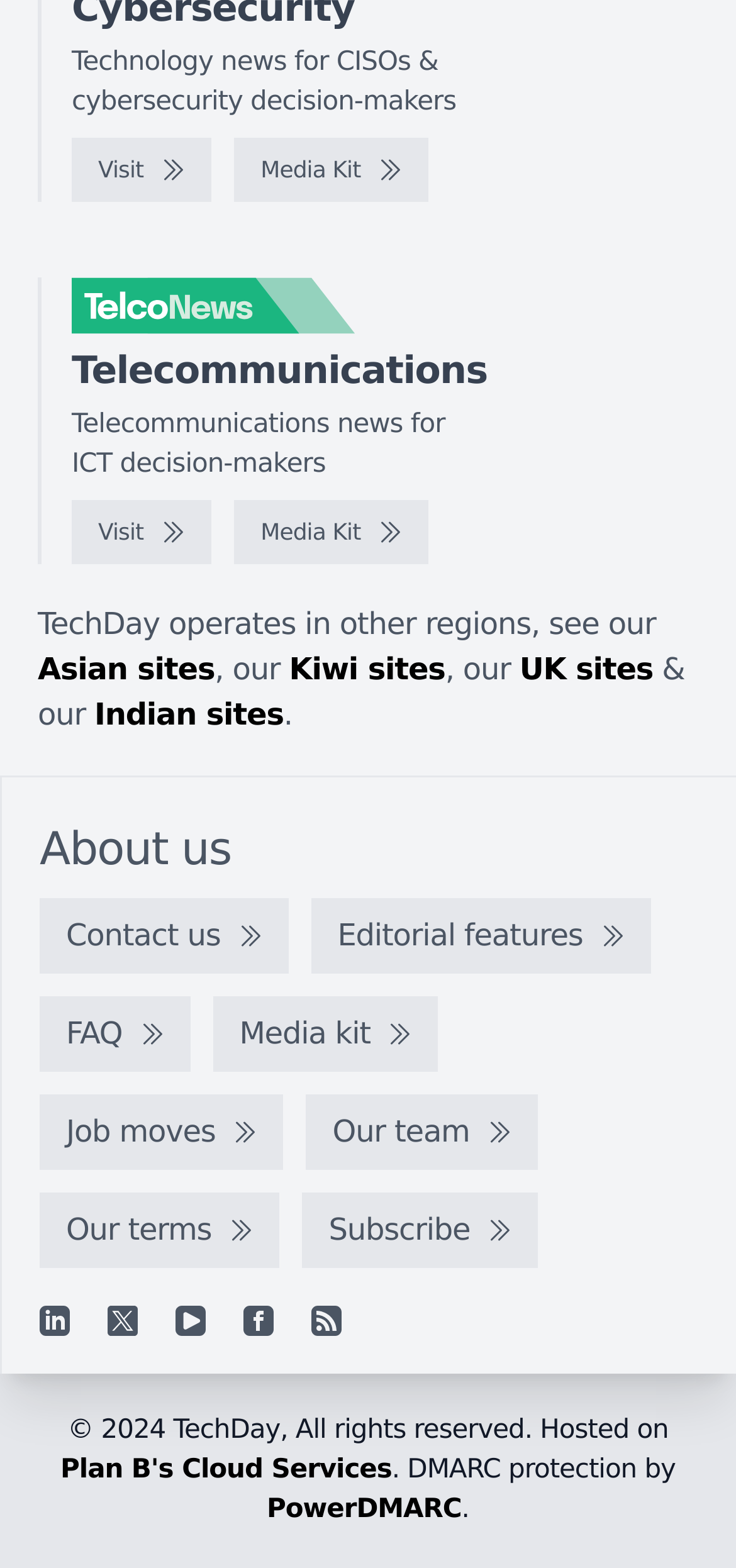Please respond to the question with a concise word or phrase:
How many regions does TechDay operate in?

At least 4